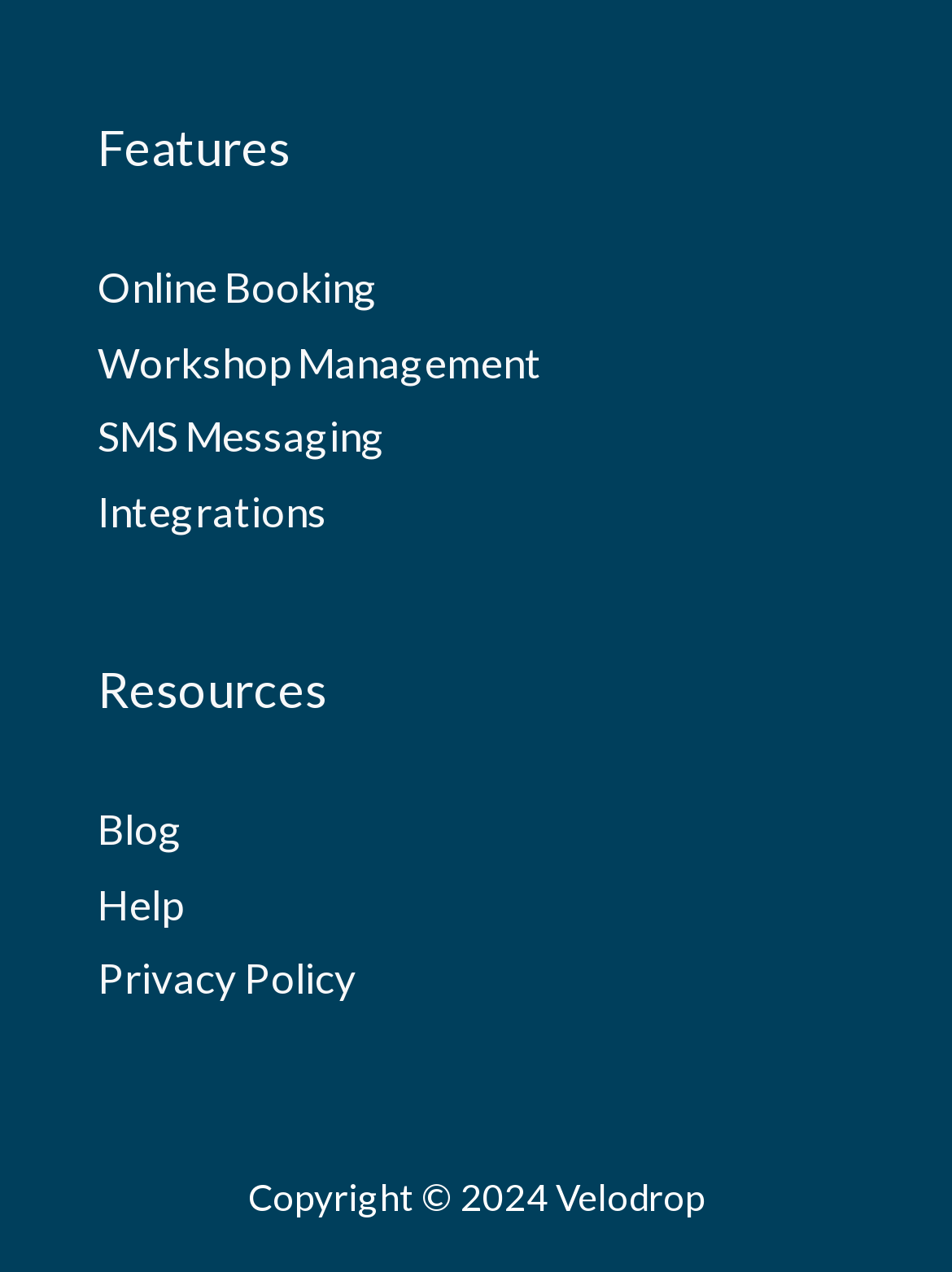Given the description "SAT-organo", provide the bounding box coordinates of the corresponding UI element.

None